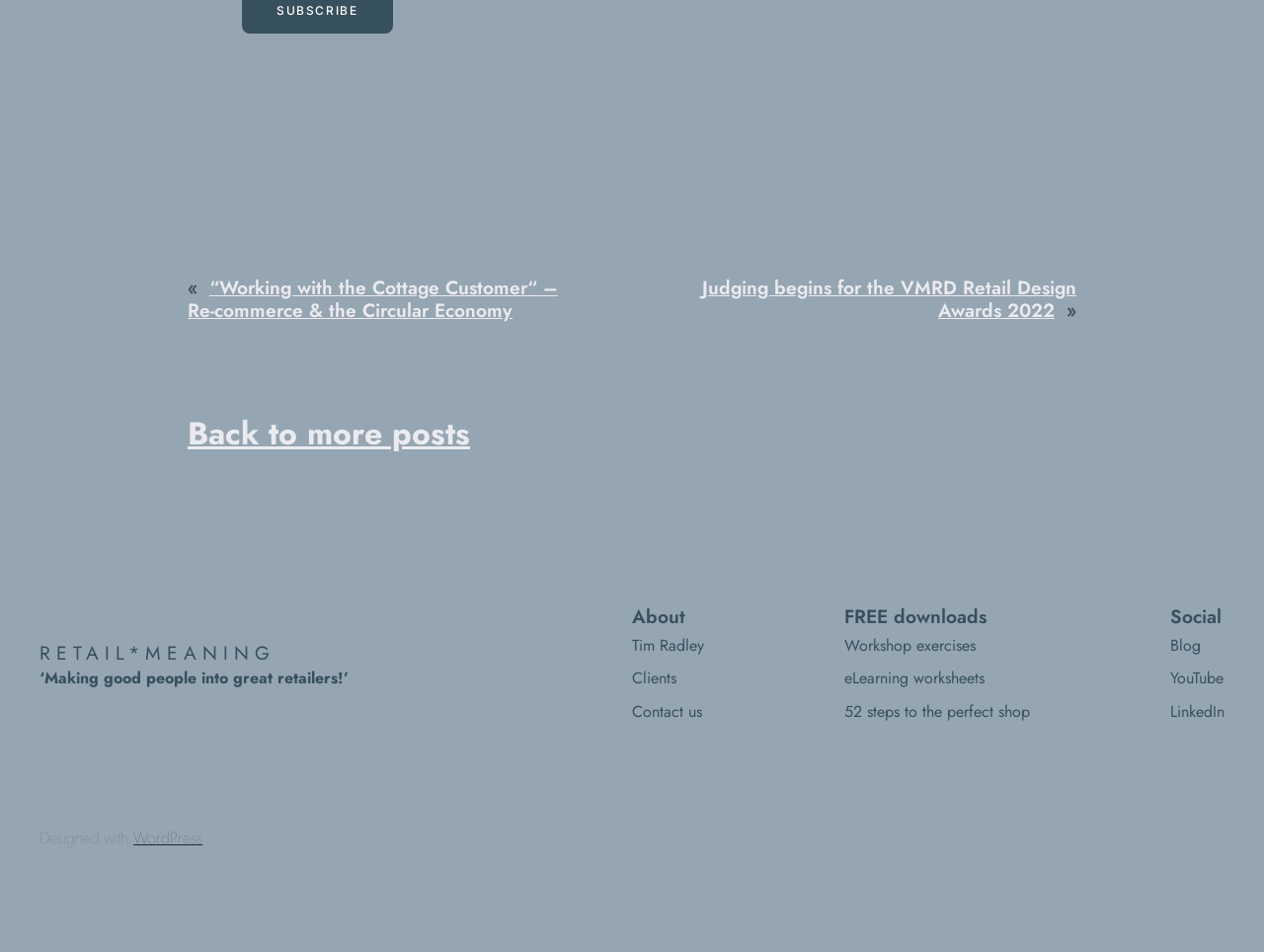Identify the bounding box coordinates of the section to be clicked to complete the task described by the following instruction: "Visit 'Tim Radley'". The coordinates should be four float numbers between 0 and 1, formatted as [left, top, right, bottom].

[0.5, 0.669, 0.557, 0.687]